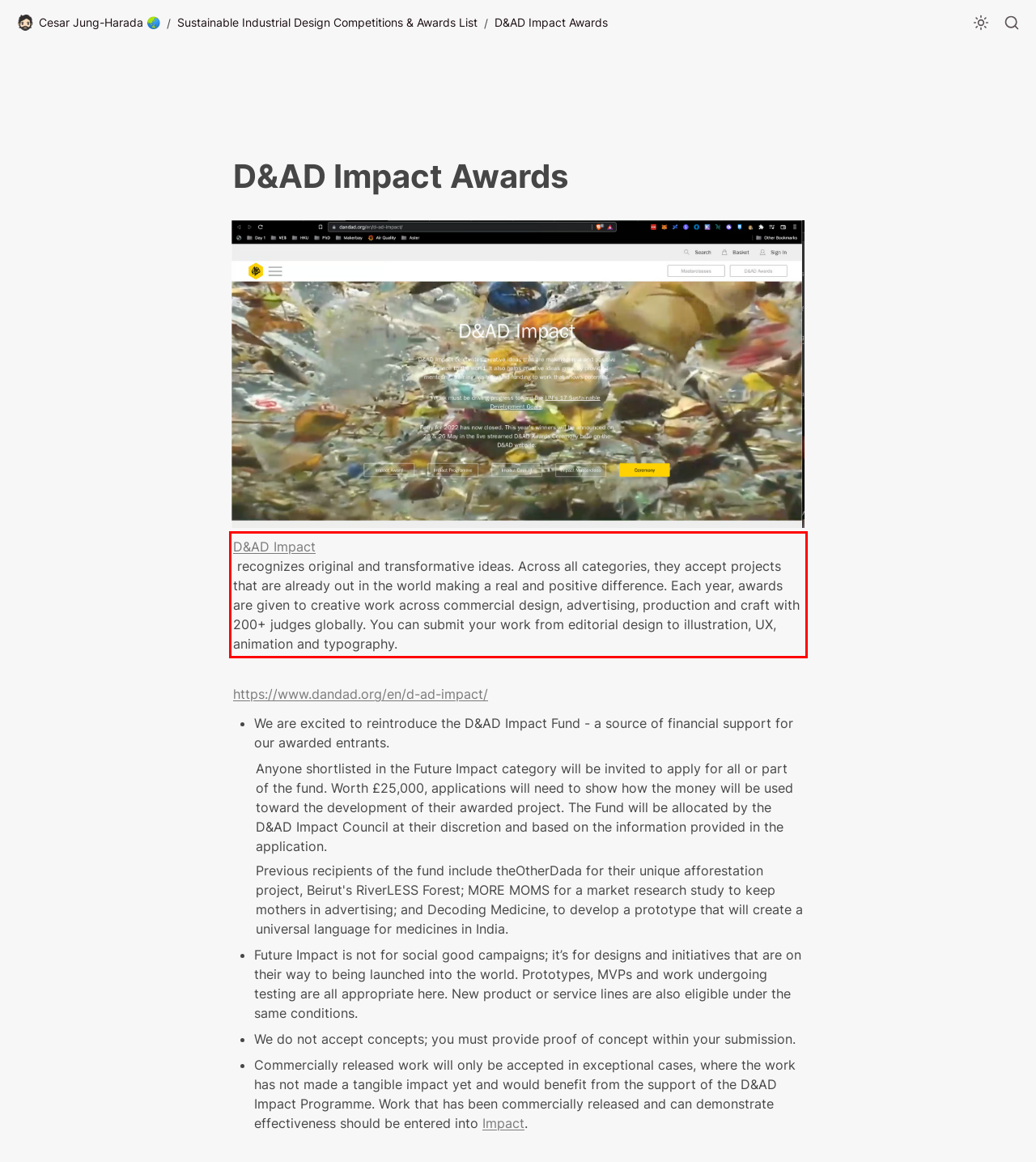Given a webpage screenshot with a red bounding box, perform OCR to read and deliver the text enclosed by the red bounding box.

D&AD Impact recognizes original and transformative ideas. Across all categories, they accept projects that are already out in the world making a real and positive difference. Each year, awards are given to creative work across commercial design, advertising, production and craft with 200+ judges globally. You can submit your work from editorial design to illustration, UX, animation and typography.